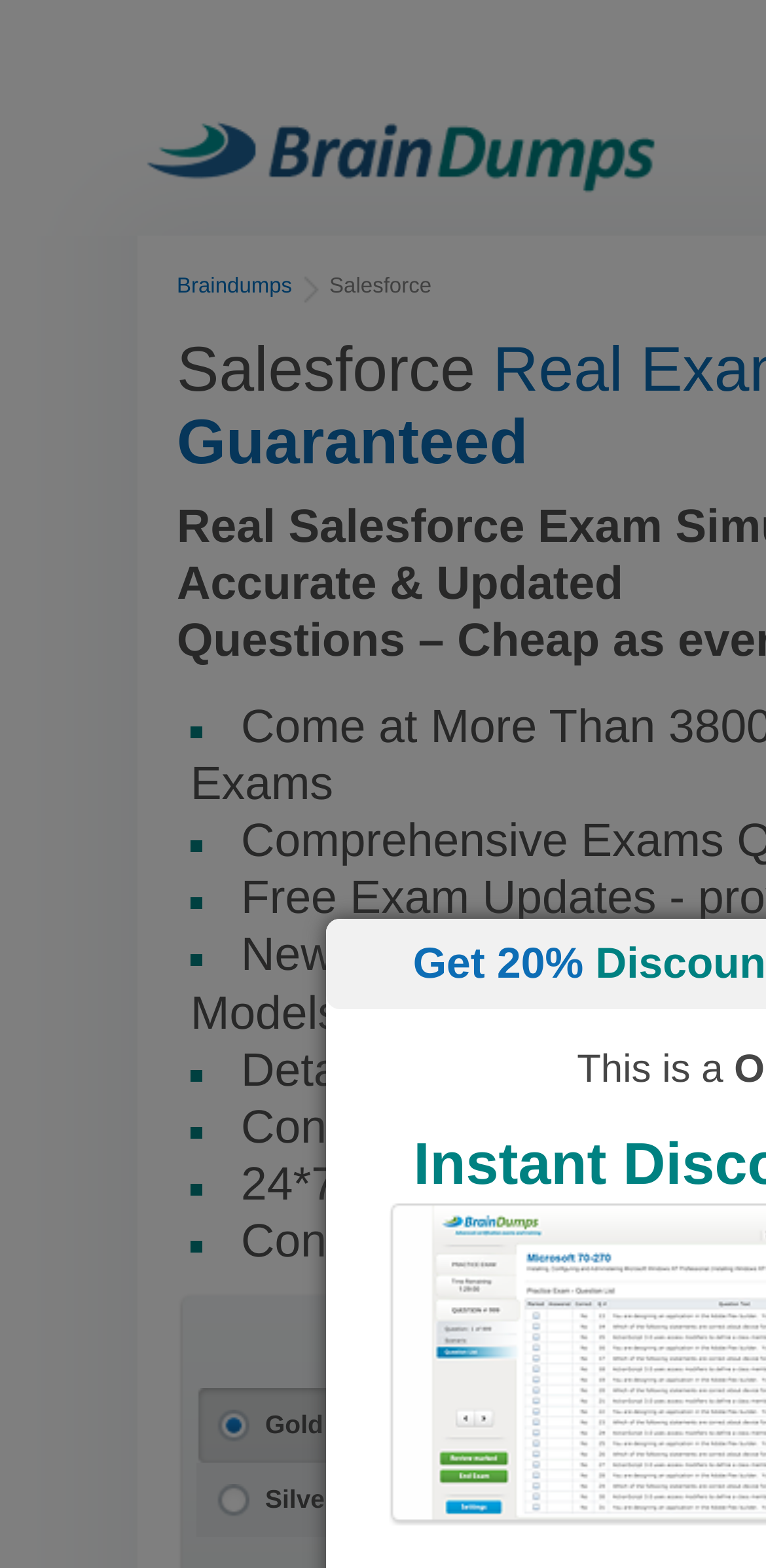Determine the bounding box coordinates for the UI element with the following description: "Train with me!". The coordinates should be four float numbers between 0 and 1, represented as [left, top, right, bottom].

None